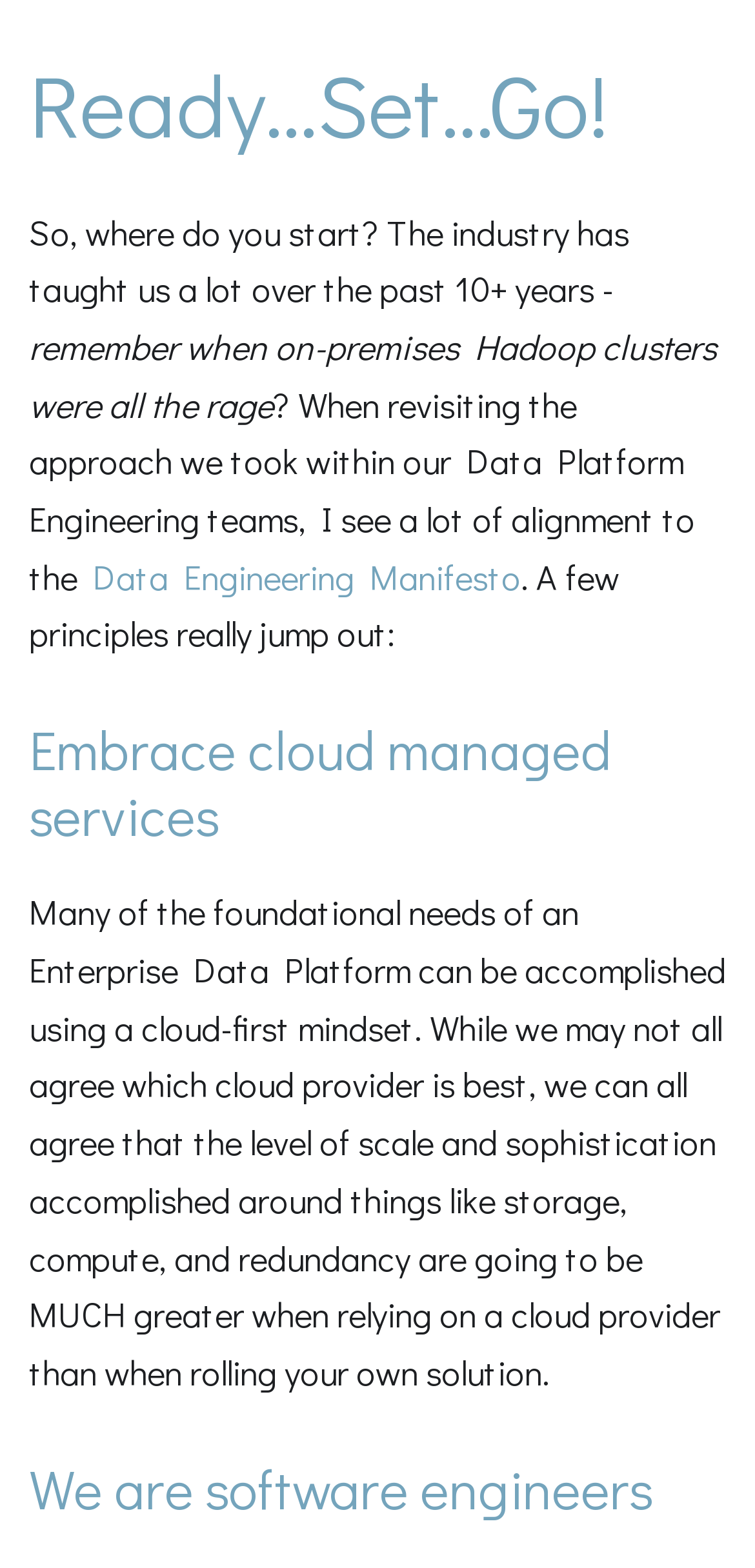How many links are there in the webpage? Based on the image, give a response in one word or a short phrase.

4